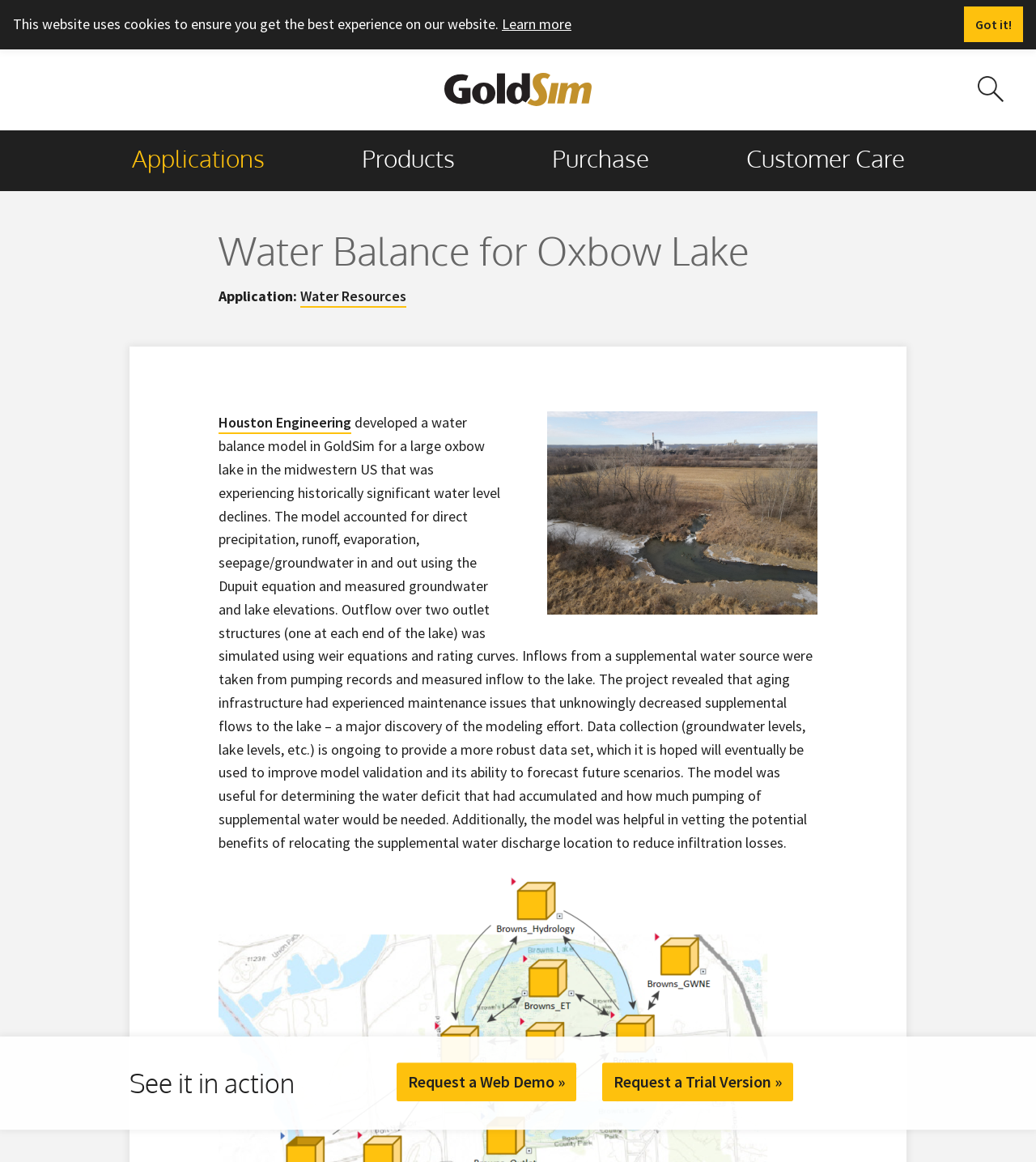Provide the bounding box coordinates of the HTML element described by the text: "Request a Web Demo »".

[0.383, 0.914, 0.556, 0.948]